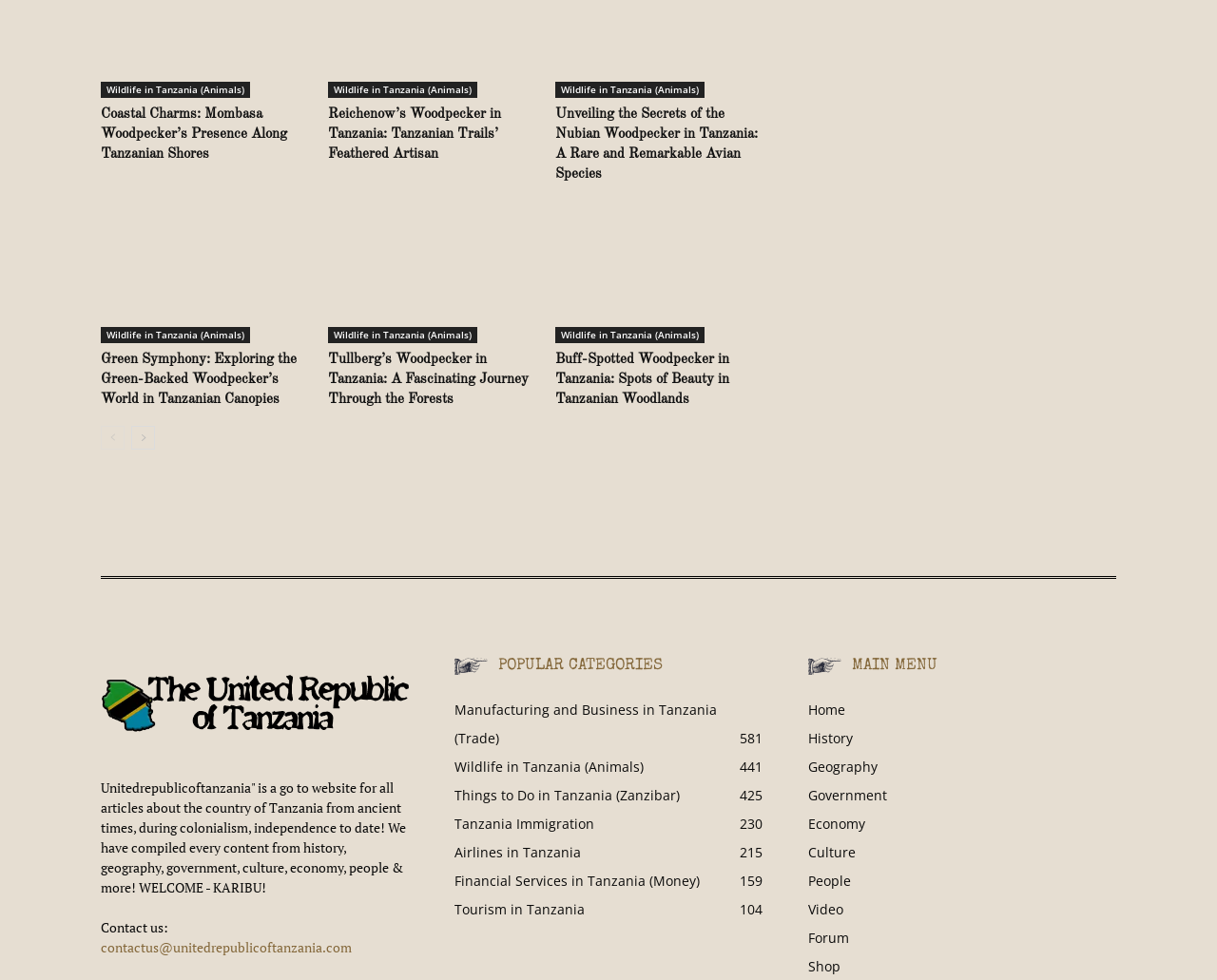Respond to the question below with a single word or phrase: How many main menu items are listed?

10